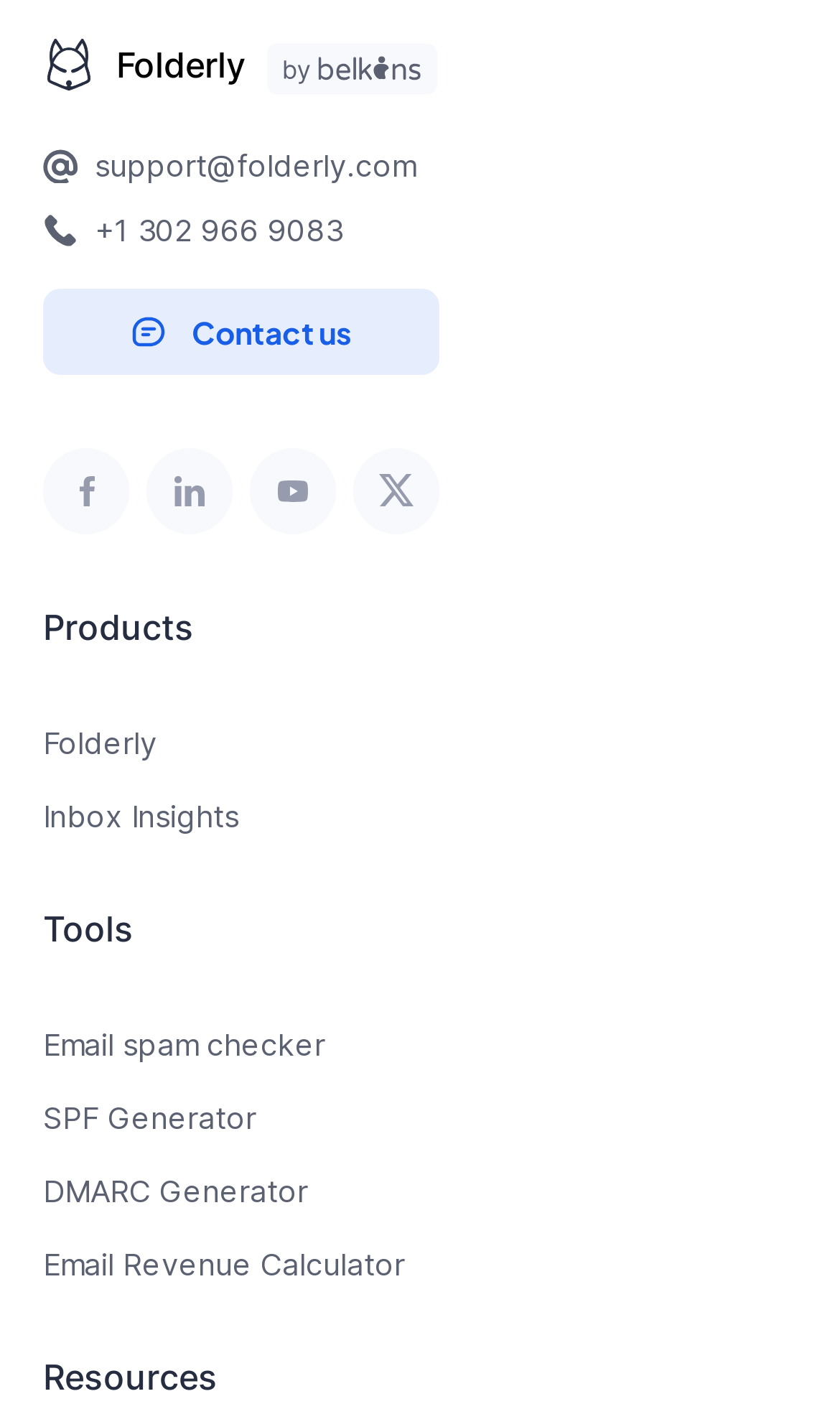Find the bounding box coordinates of the clickable region needed to perform the following instruction: "Contact us". The coordinates should be provided as four float numbers between 0 and 1, i.e., [left, top, right, bottom].

[0.051, 0.206, 0.523, 0.267]